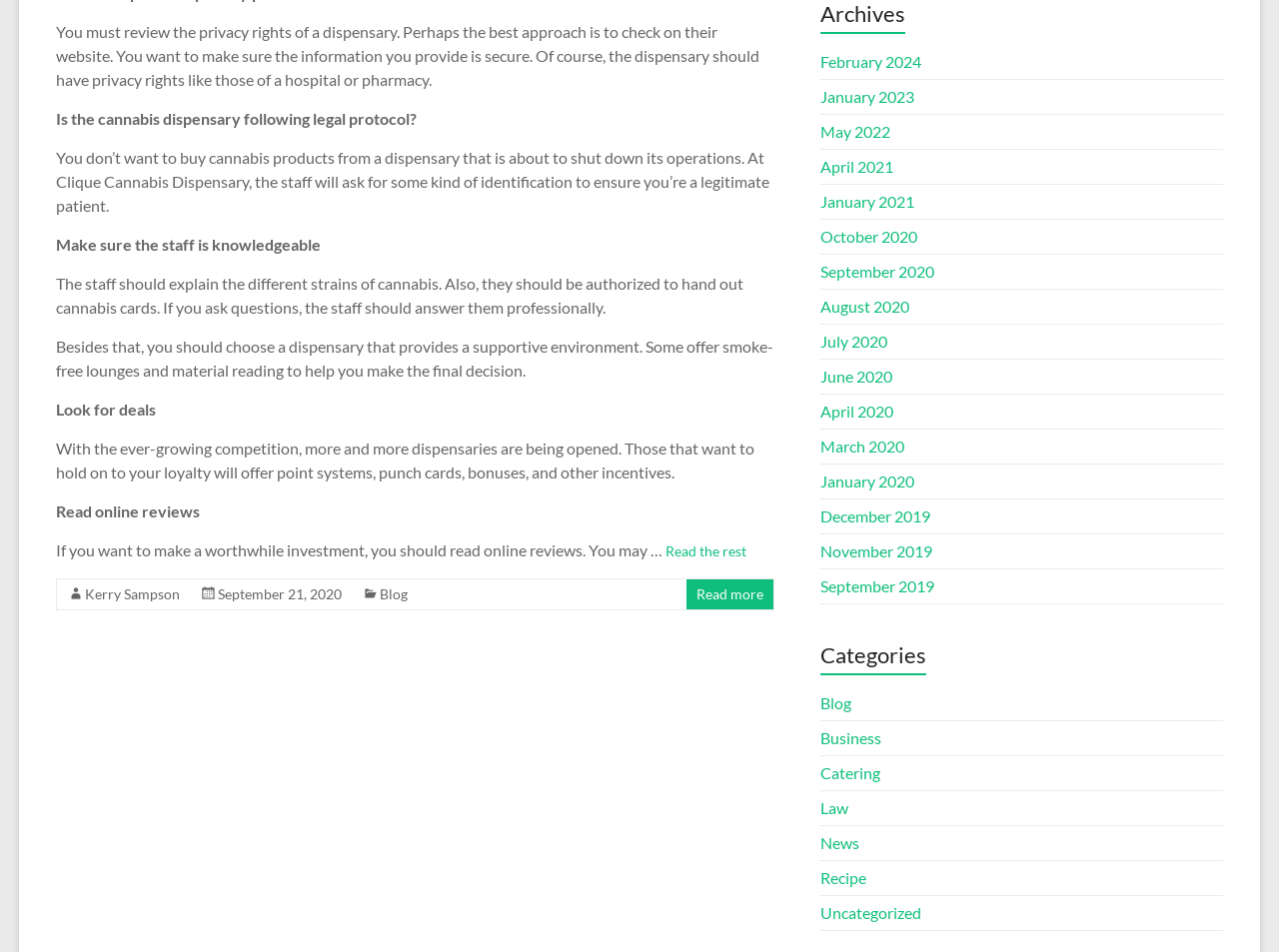Specify the bounding box coordinates for the region that must be clicked to perform the given instruction: "Read the post from Kerry Sampson".

[0.067, 0.615, 0.141, 0.633]